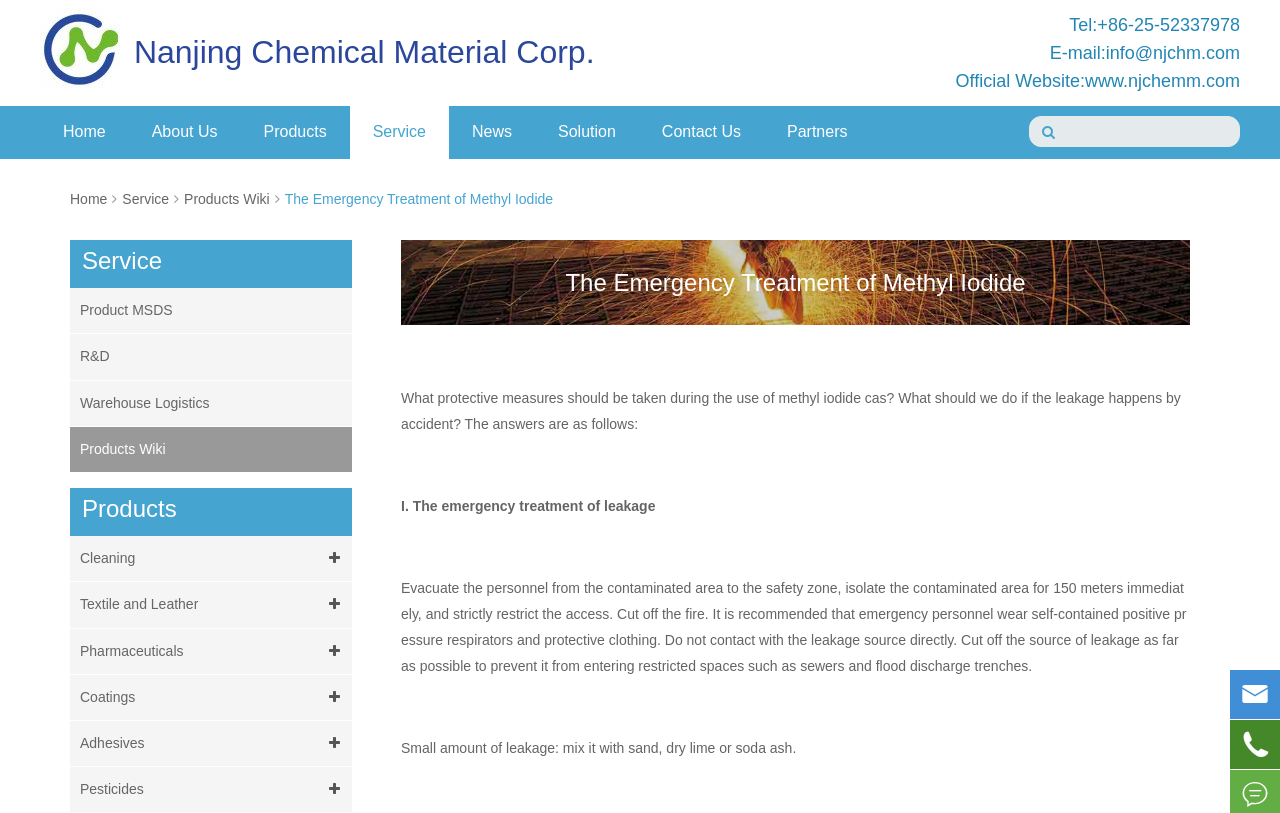What type of respirators are recommended for emergency personnel?
Using the visual information, respond with a single word or phrase.

Self-contained positive pressure respirators